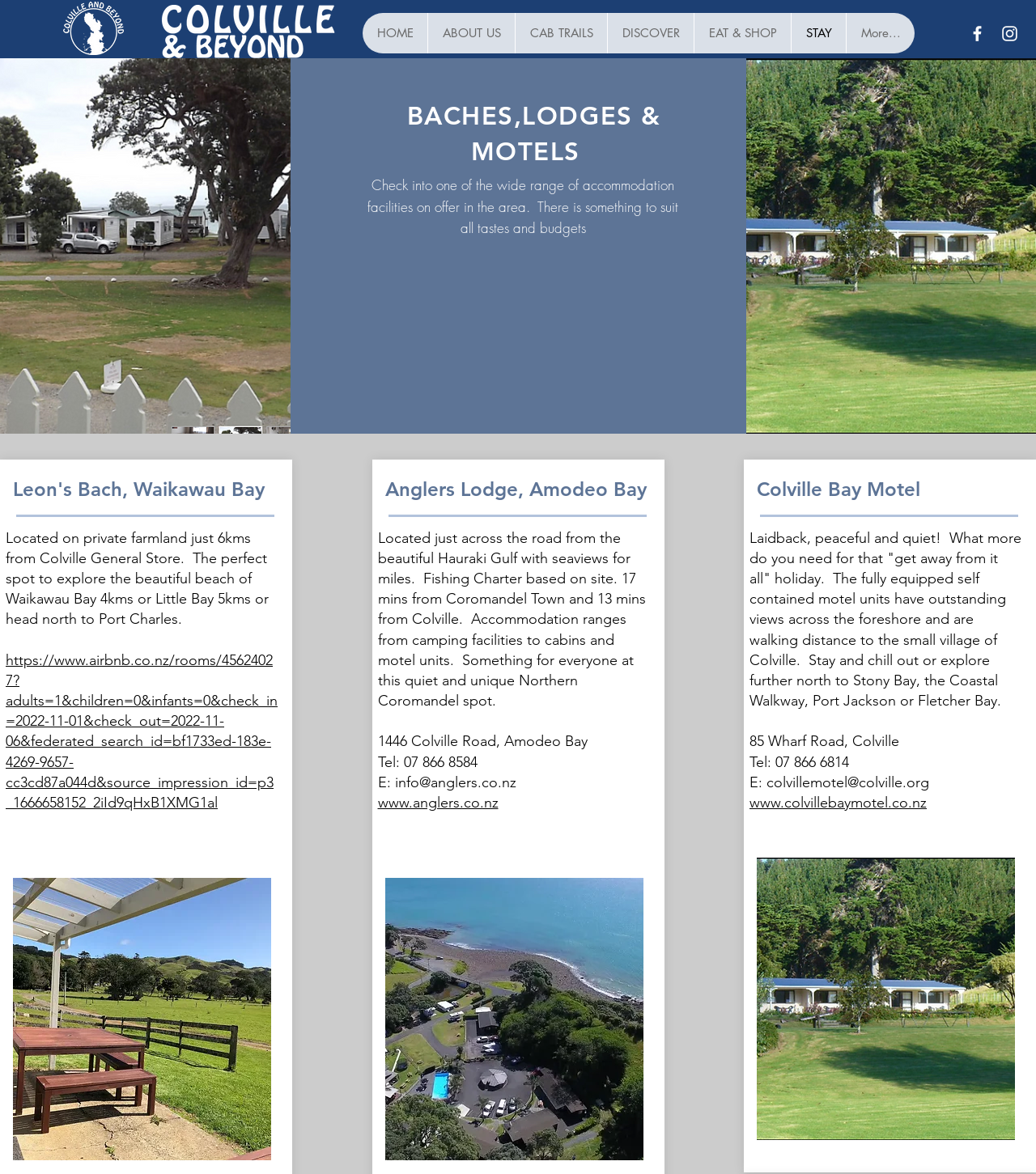Provide a thorough description of the webpage's content and layout.

This webpage is about accommodations in a specific region, featuring baches, lodges, and motels. At the top left, there is a logo with white text. On the top right, there is a social bar with links to Facebook and Instagram. Below the social bar, there is a navigation menu with links to different sections of the website, including "HOME", "ABOUT US", "CAB TRAILS", "DISCOVER", "EAT & SHOP", and "STAY".

The main content of the webpage is divided into three sections, each featuring a different accommodation. The first section is about Leon's Bach, Waikawau Bay, with a heading, a description, and a link to book on Airbnb. There is also an image of the bach. The second section is about Anglers Lodge, Amodeo Bay, with a heading, multiple paragraphs of description, and contact information. There is also an image of the lodge. The third section is about Colville Bay Motel, with a heading, multiple paragraphs of description, and contact information. There is also an image of the motel.

Throughout the webpage, there are several images, including a logo, social media icons, and images of the accommodations. The layout is clean and easy to navigate, with clear headings and concise text.